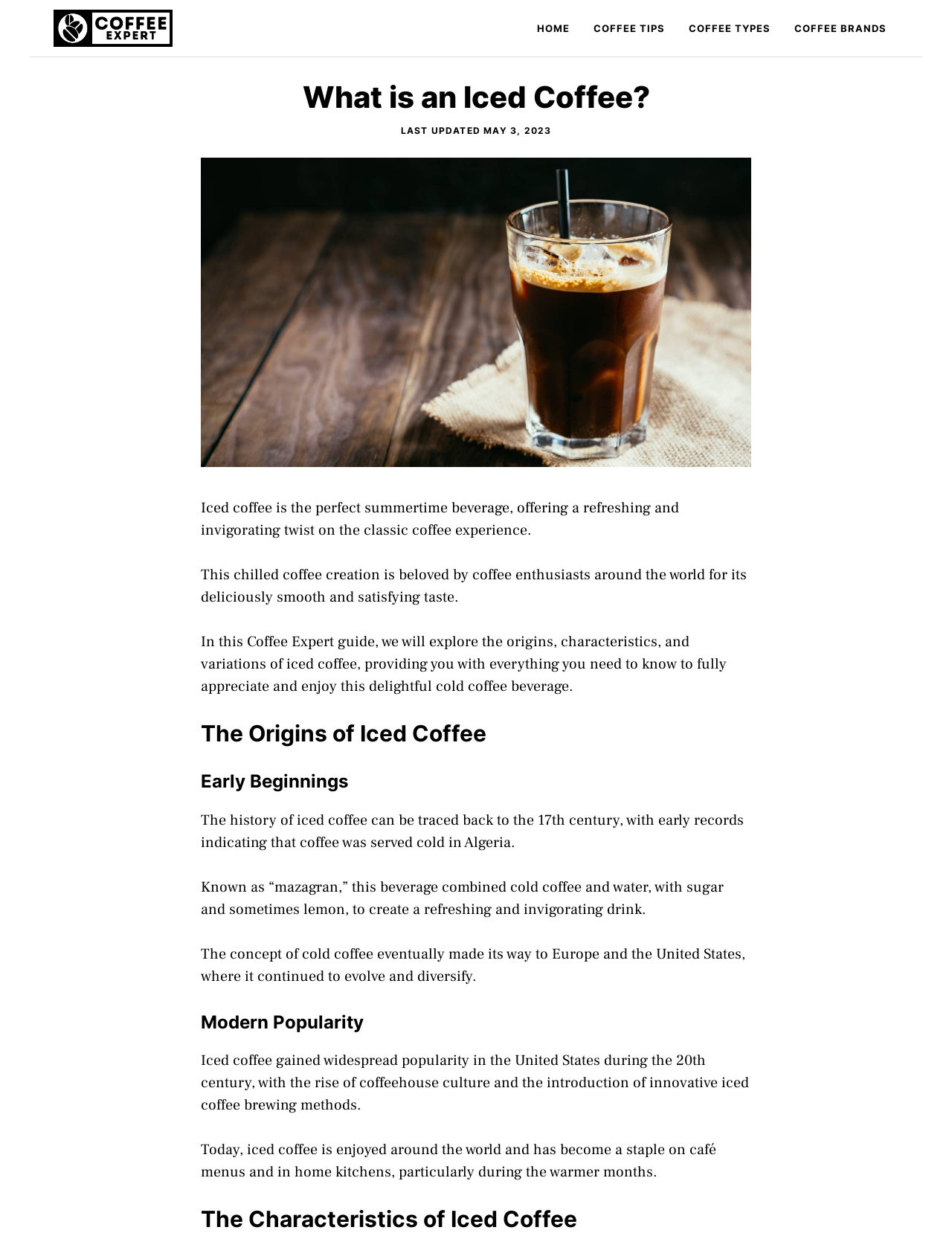What is the main topic of this webpage?
Refer to the image and give a detailed answer to the question.

Based on the webpage content, including the heading 'What is an Iced Coffee?' and the text 'Iced coffee is the perfect summertime beverage...', it is clear that the main topic of this webpage is iced coffee.